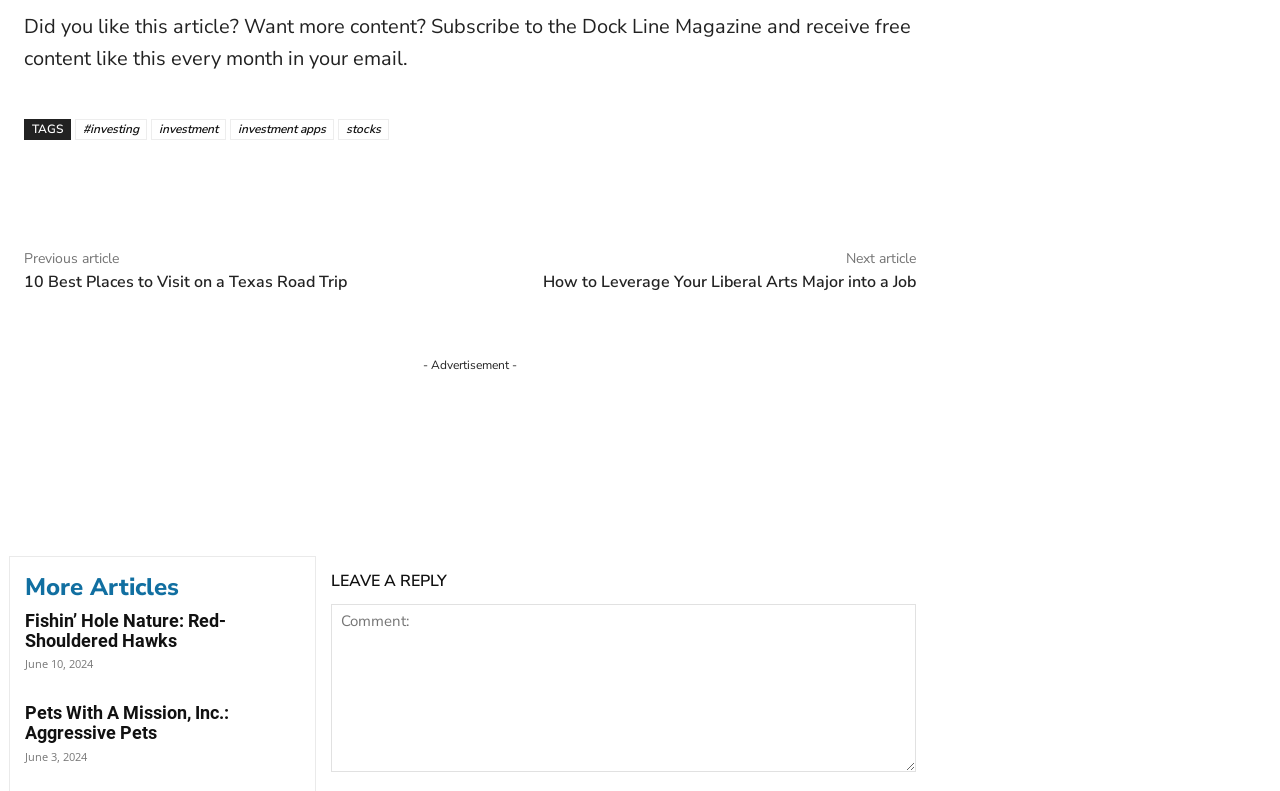Please give a one-word or short phrase response to the following question: 
What is the topic of the article?

investing